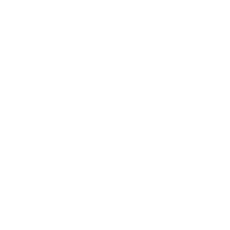What services are emphasized in the adjacent text?
Refer to the screenshot and respond with a concise word or phrase.

Senior portraits, engagements, family photography